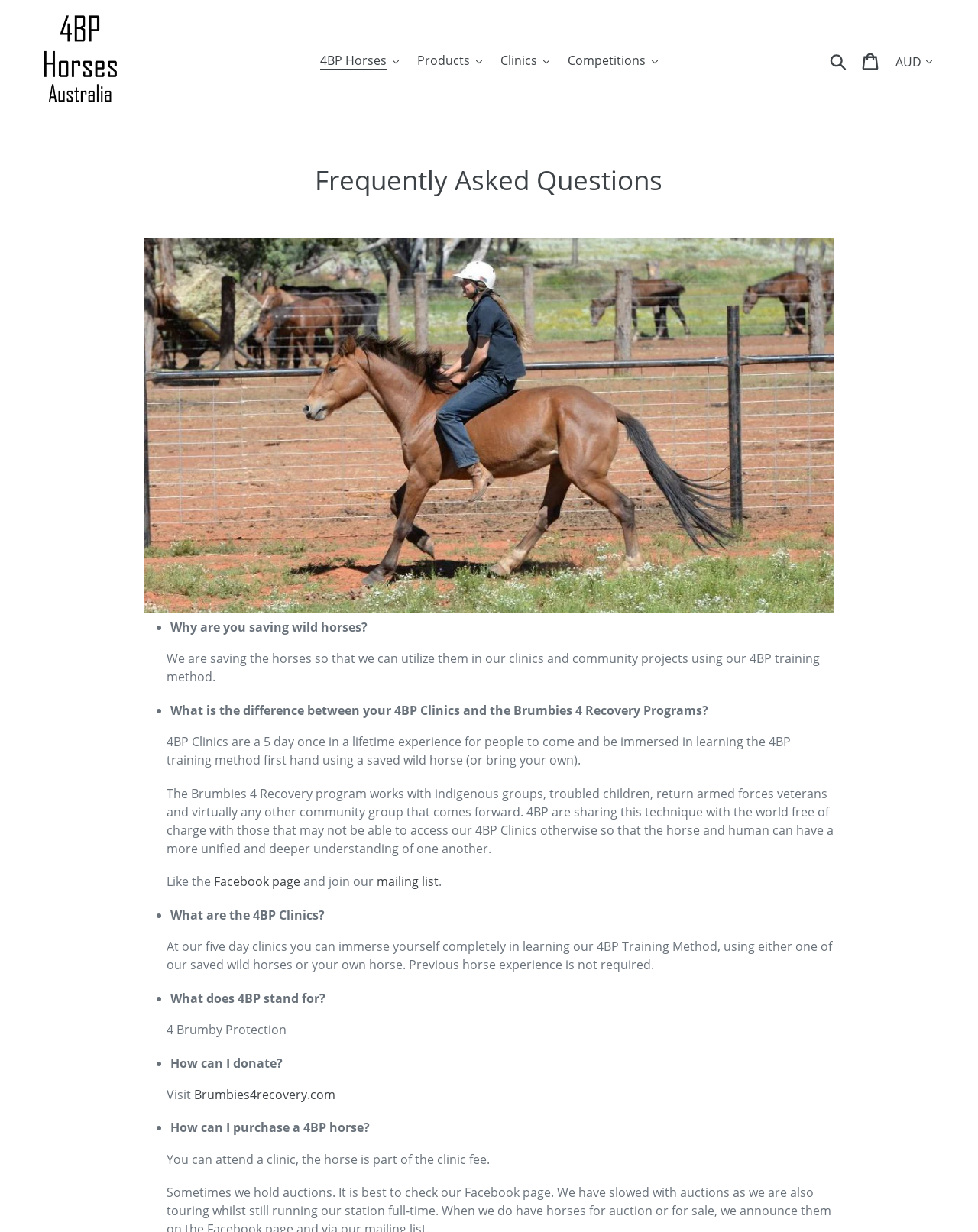Please identify the coordinates of the bounding box that should be clicked to fulfill this instruction: "View Cart".

[0.873, 0.035, 0.909, 0.063]